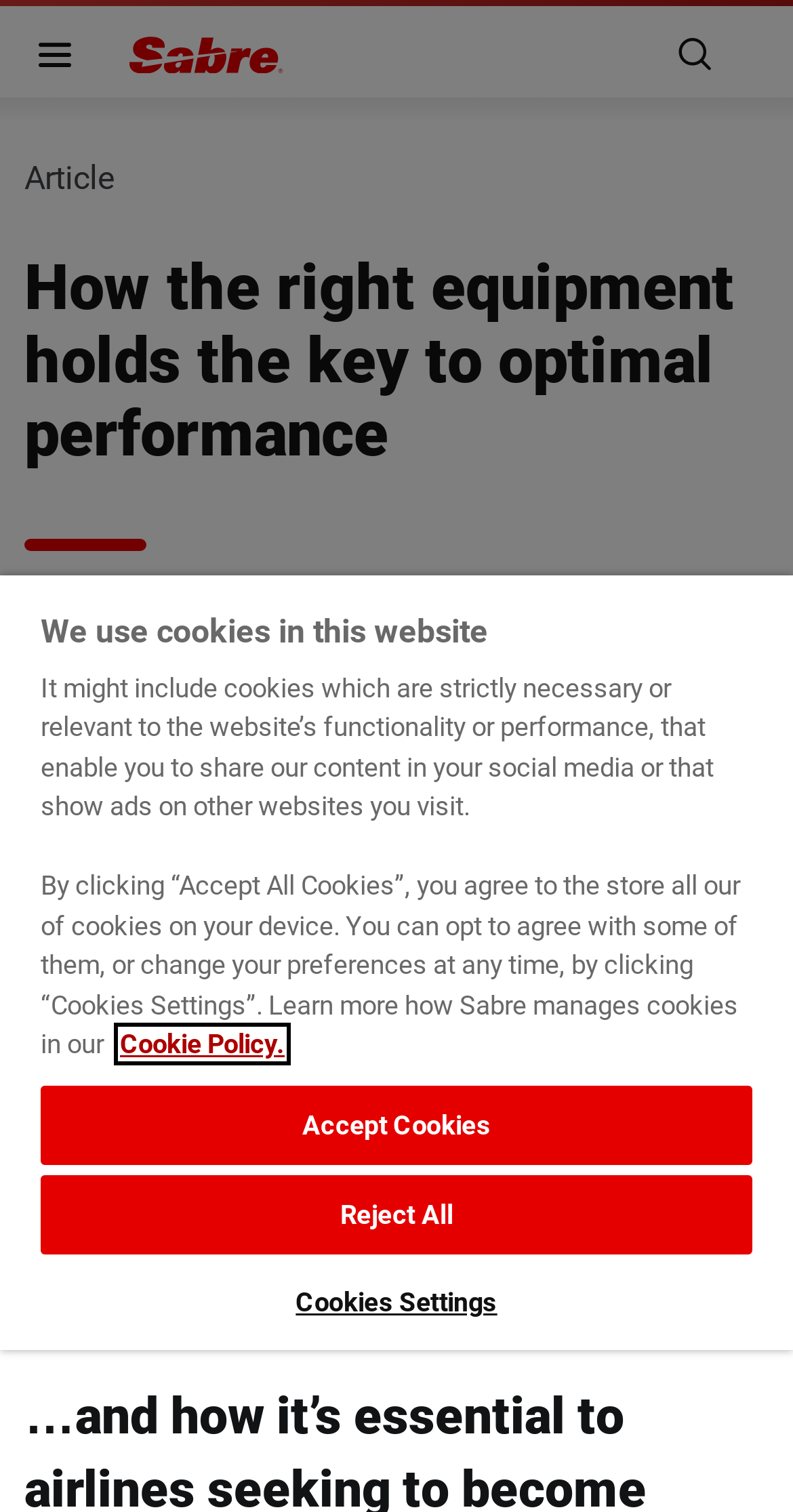Extract the top-level heading from the webpage and provide its text.

How the right equipment holds the key to optimal performance